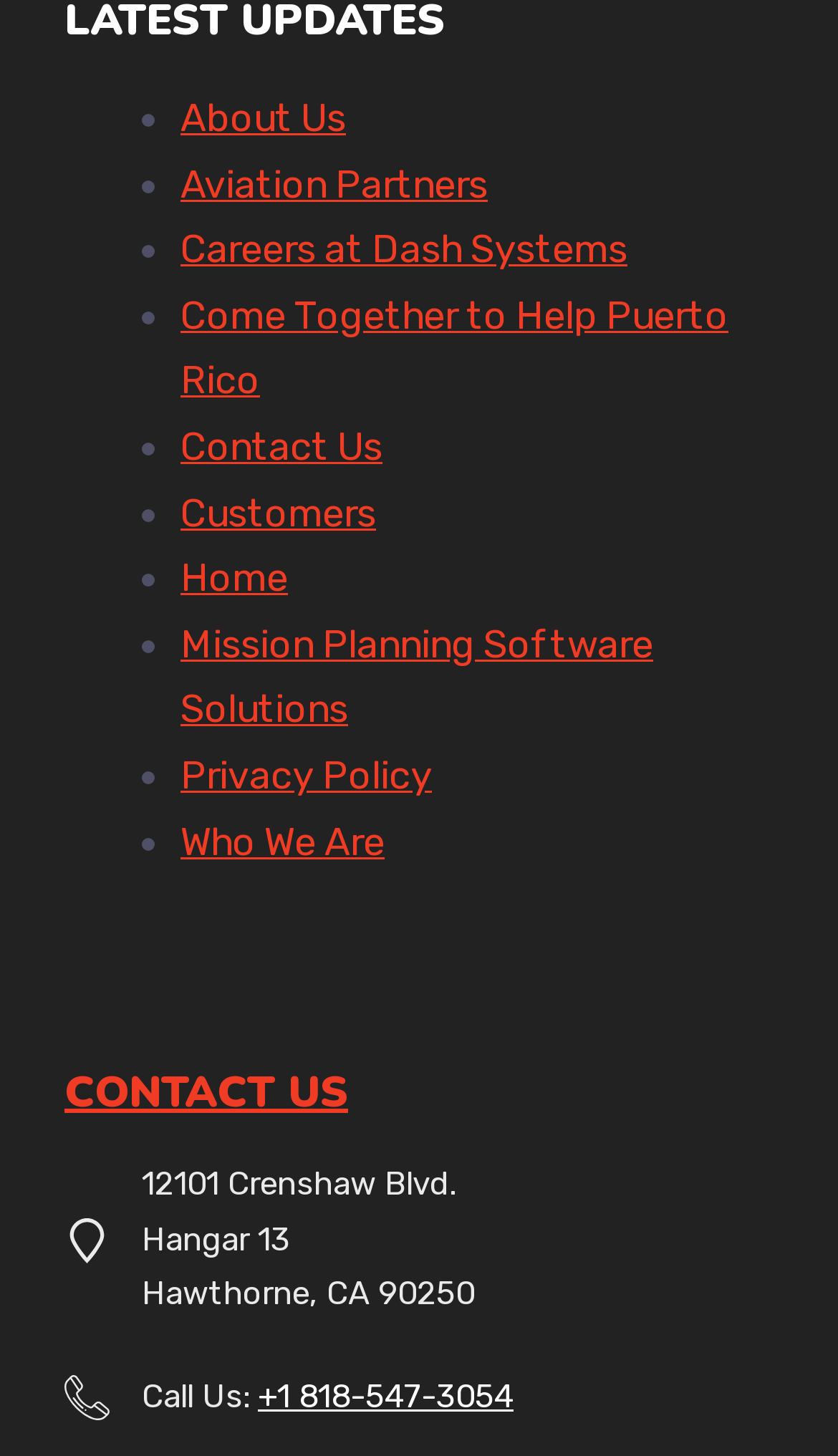Locate the bounding box coordinates of the area where you should click to accomplish the instruction: "Click on Contact Us".

[0.077, 0.731, 0.415, 0.771]